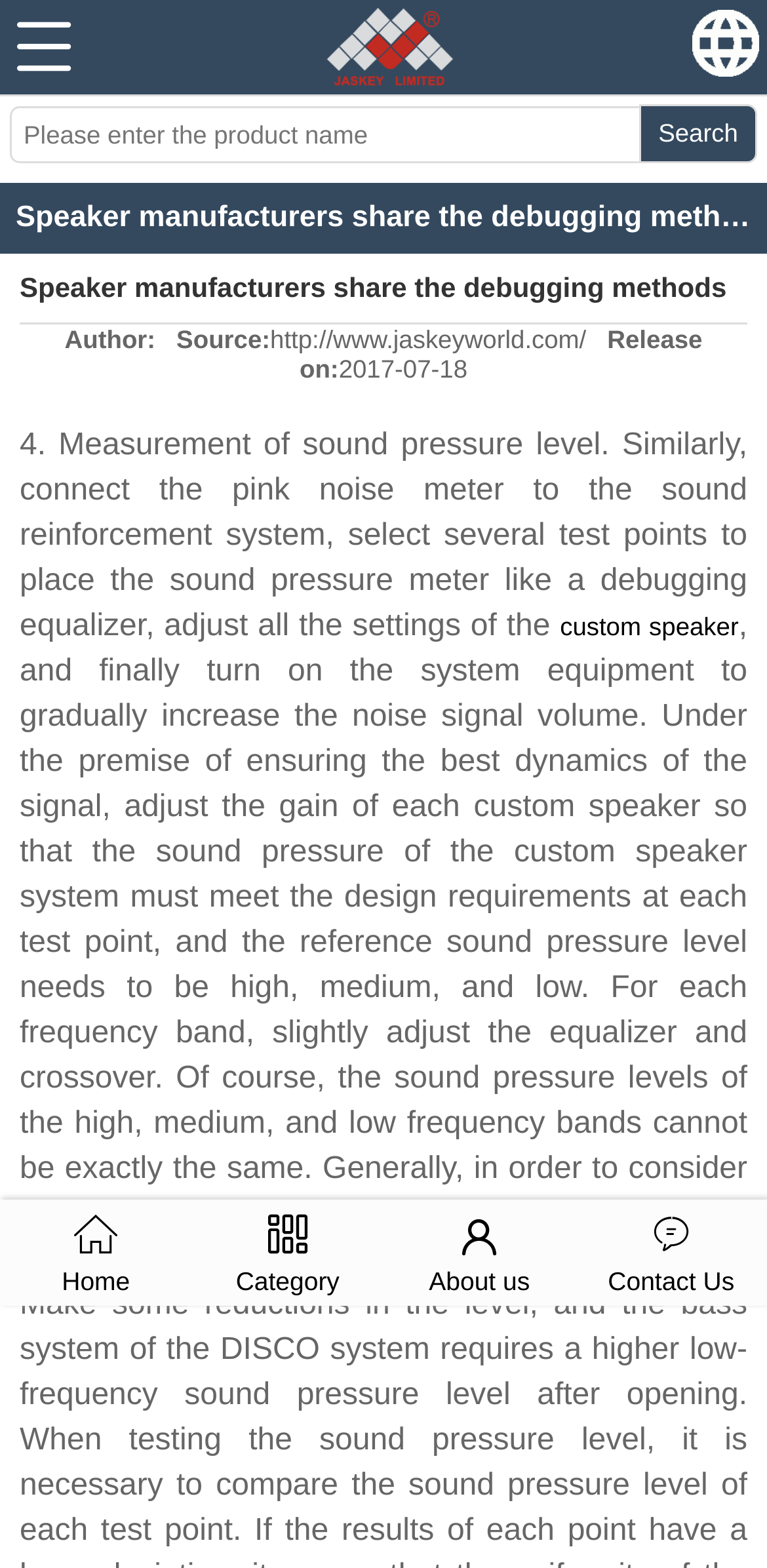Provide a one-word or short-phrase response to the question:
What is the name of the company?

Jaskey Limited